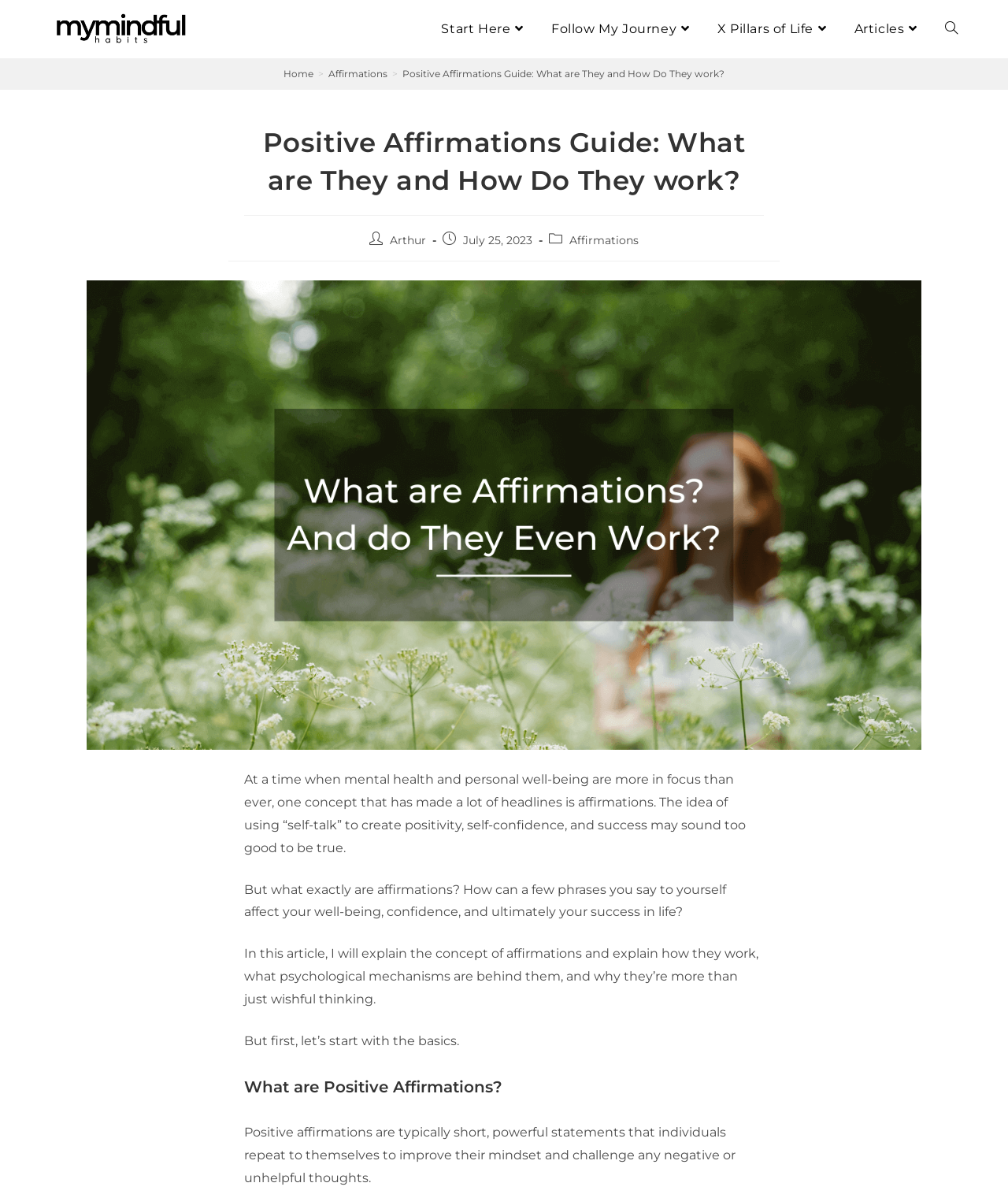Determine the main heading text of the webpage.

Positive Affirmations Guide: What are They and How Do They work?